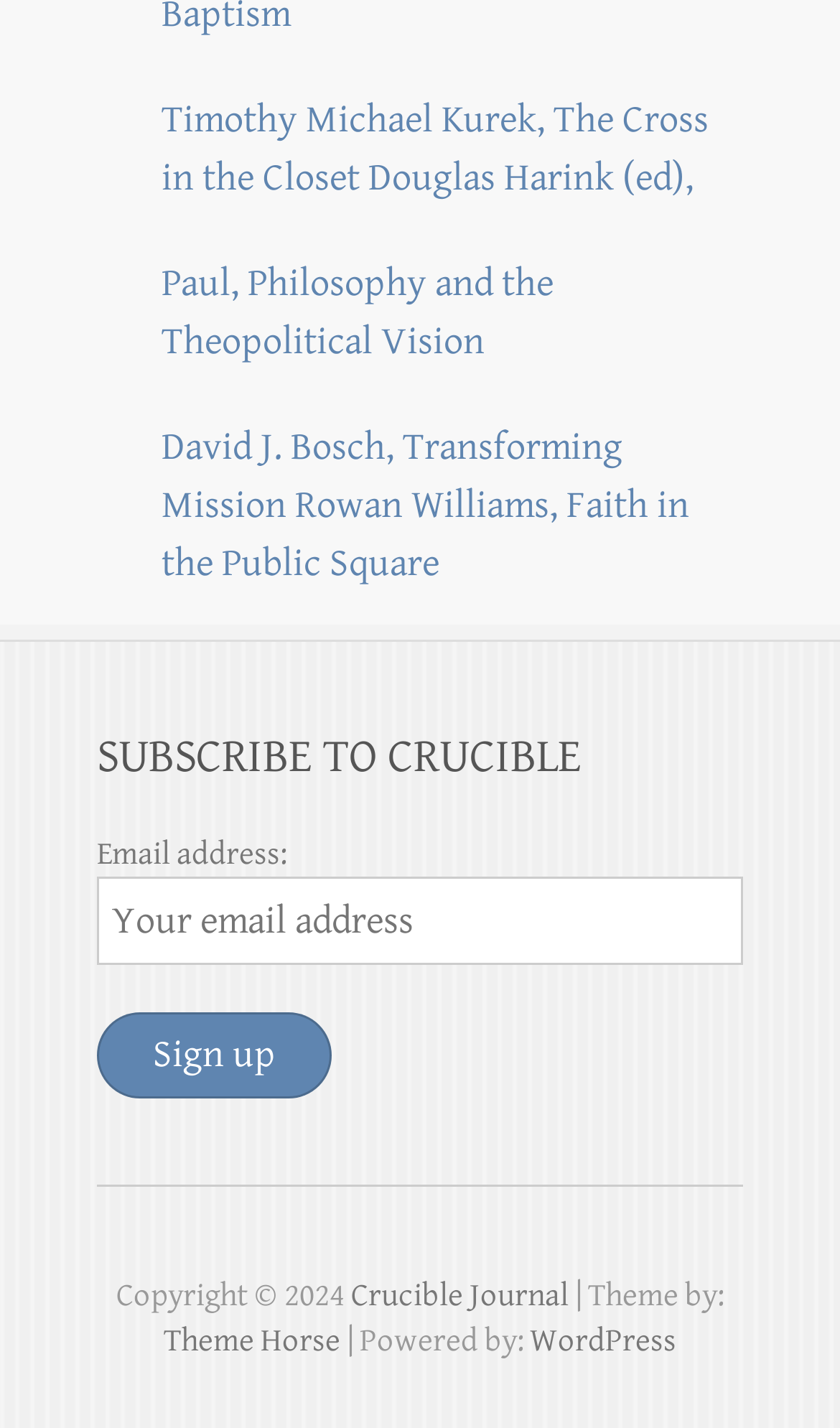Find the bounding box coordinates of the clickable area required to complete the following action: "Subscribe to Crucible".

[0.115, 0.709, 0.395, 0.769]